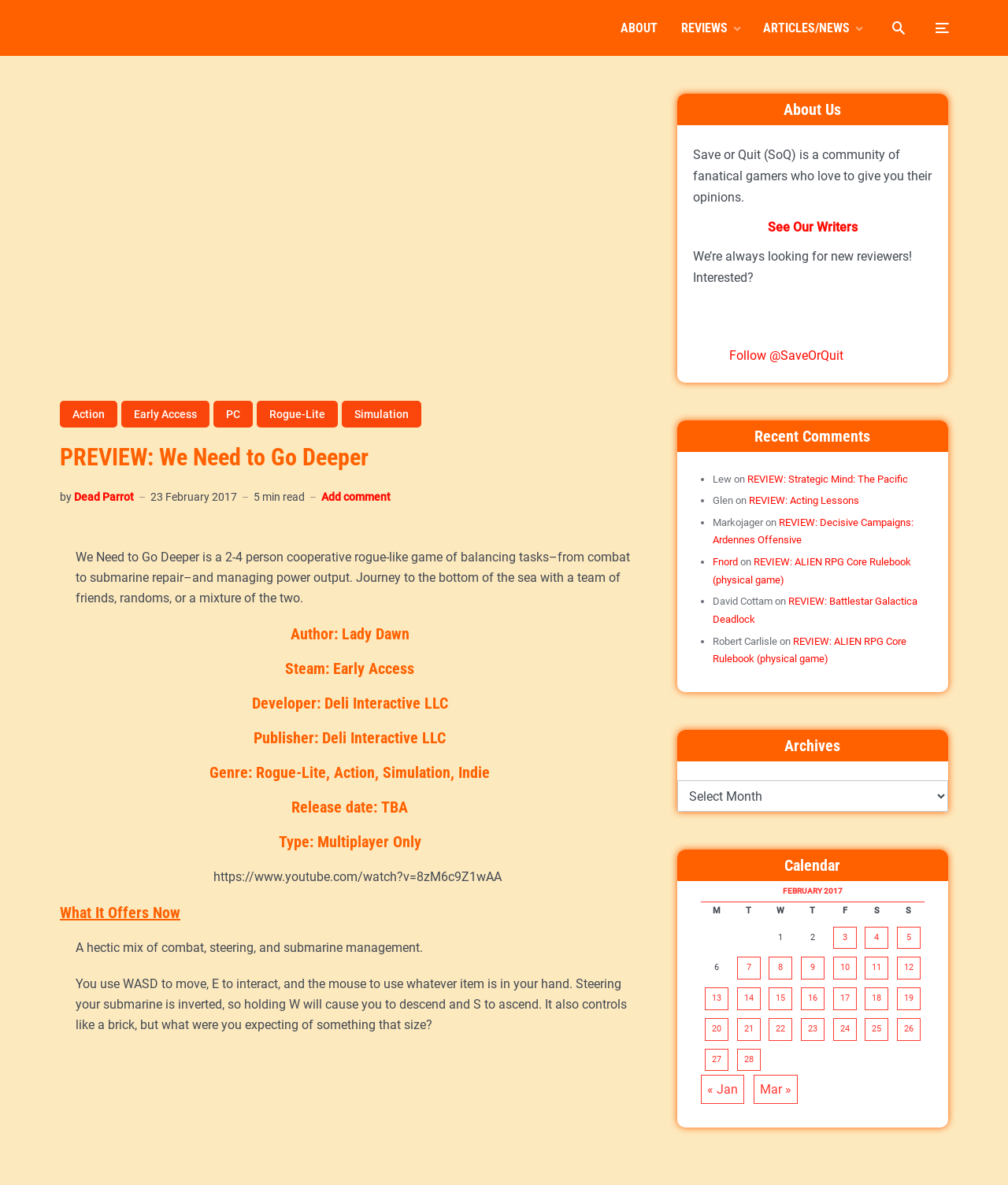Find the bounding box of the element with the following description: "9". The coordinates must be four float numbers between 0 and 1, formatted as [left, top, right, bottom].

[0.795, 0.808, 0.818, 0.827]